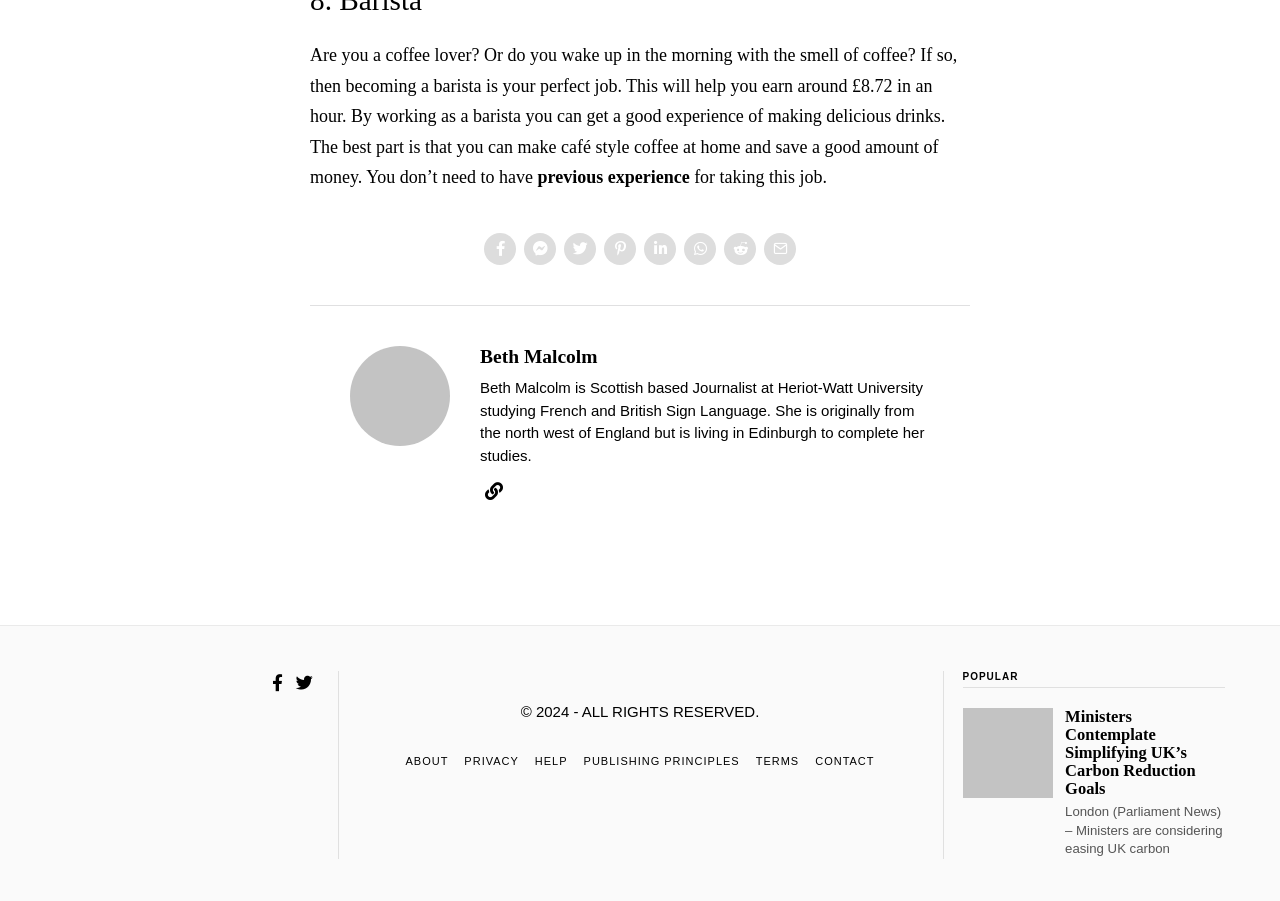Locate the bounding box coordinates of the element that should be clicked to execute the following instruction: "Click the link to learn about Beth Malcolm".

[0.375, 0.384, 0.727, 0.408]